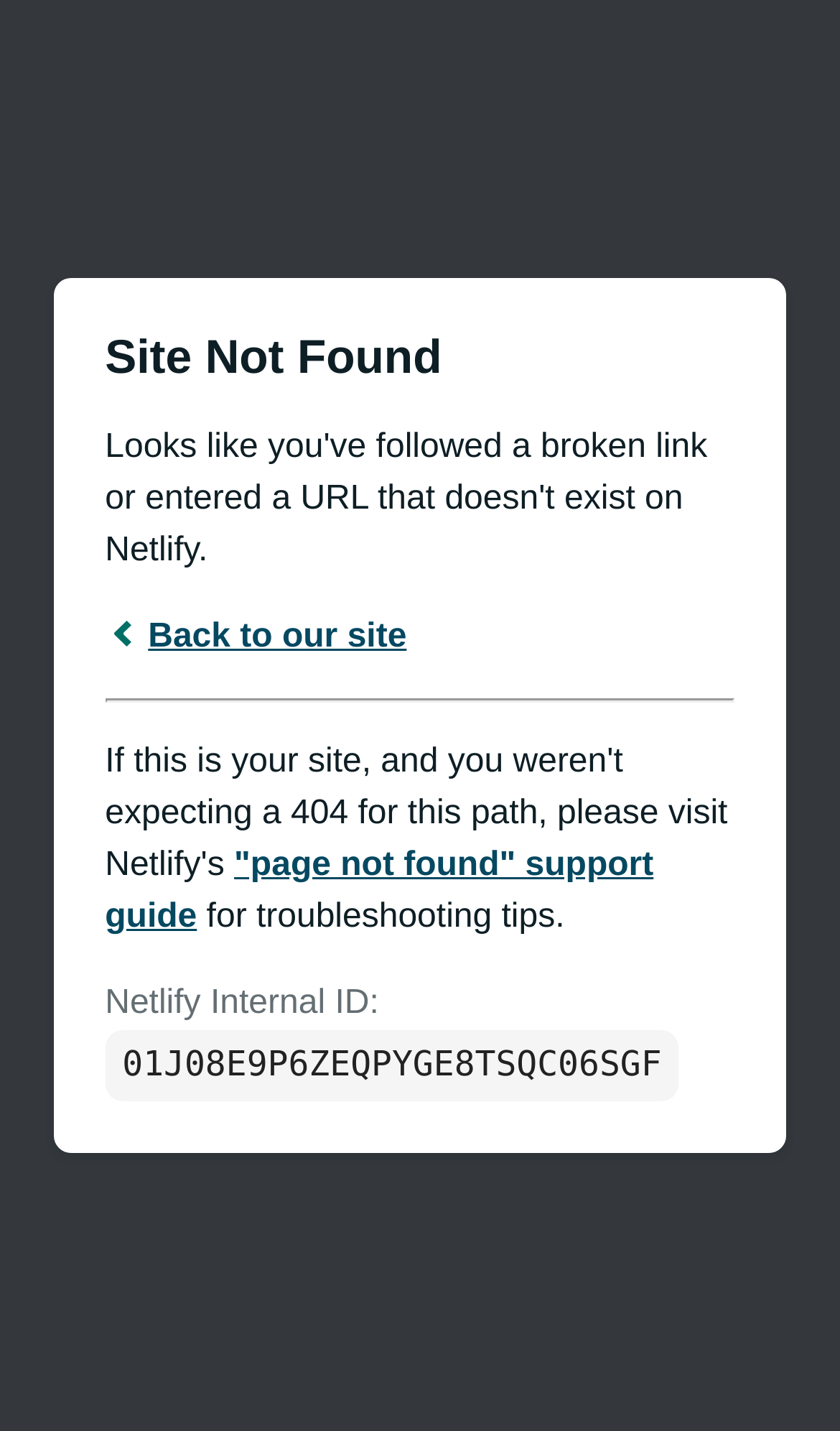Answer with a single word or phrase: 
What is the purpose of this webpage?

Error page